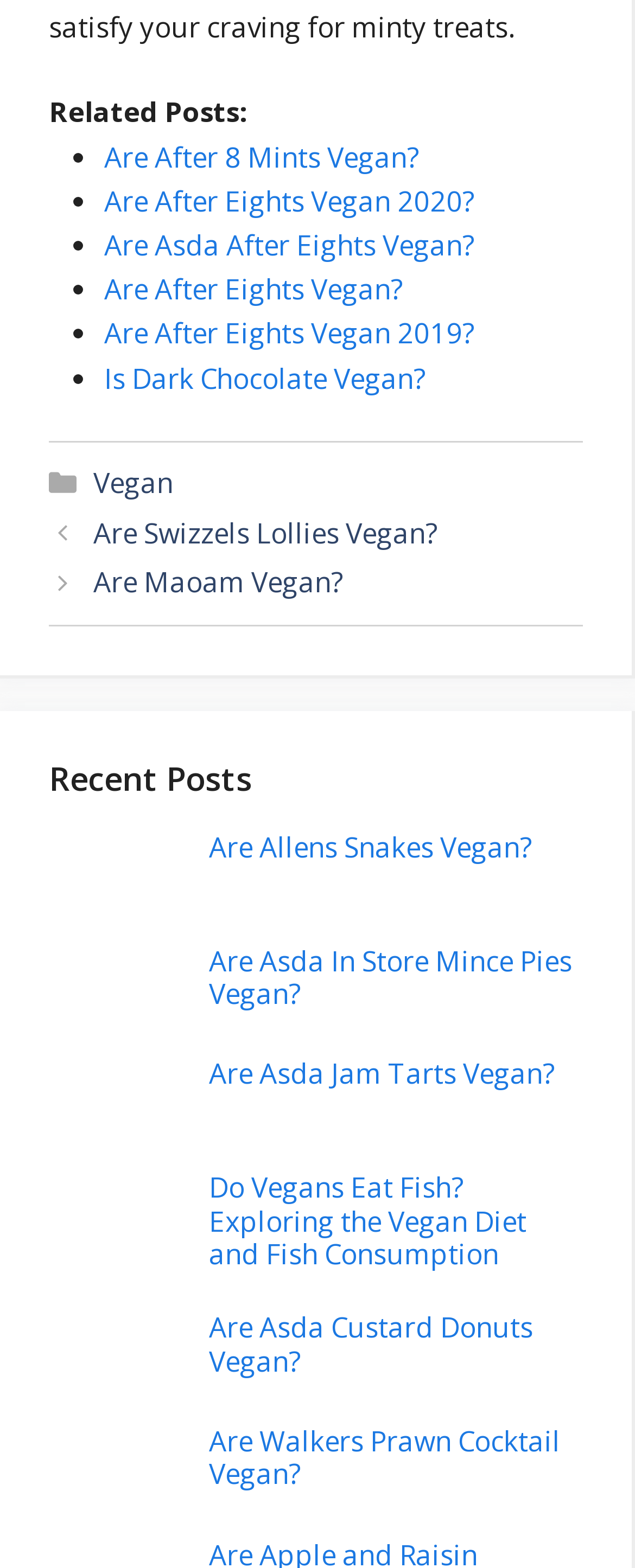Locate the UI element described by aria-label="connect on flickr" in the provided webpage screenshot. Return the bounding box coordinates in the format (top-left x, top-left y, bottom-right x, bottom-right y), ensuring all values are between 0 and 1.

None